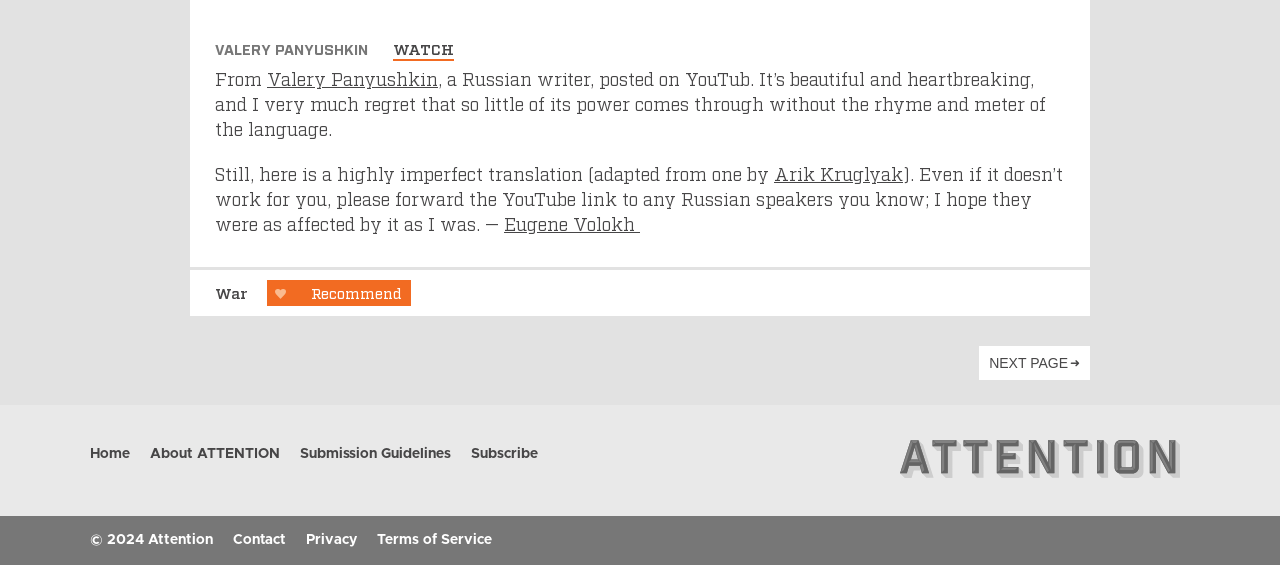Determine the bounding box coordinates for the UI element matching this description: "Terms of Service".

[0.287, 0.939, 0.392, 0.974]